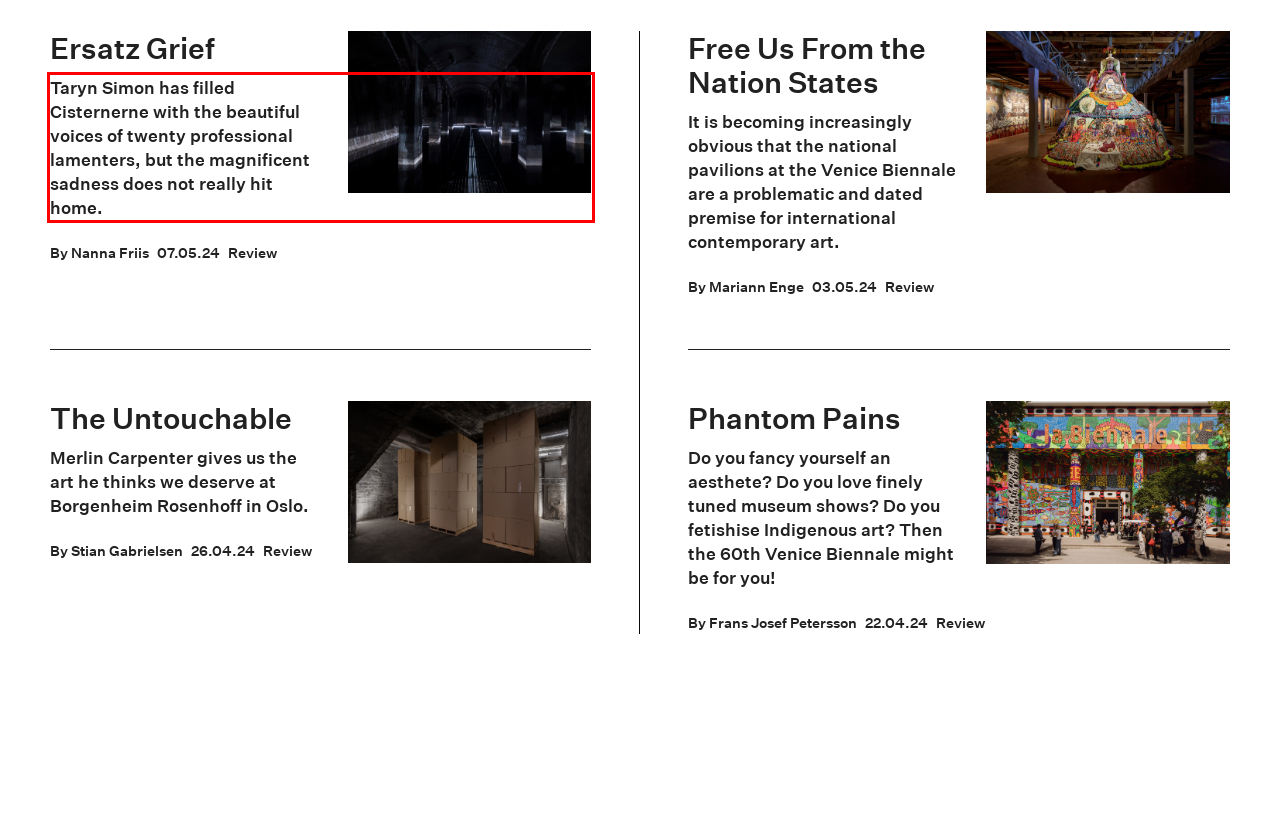You are provided with a screenshot of a webpage featuring a red rectangle bounding box. Extract the text content within this red bounding box using OCR.

Taryn Simon has filled Cisternerne with the beautiful voices of twenty professional lamenters, but the magnificent sadness does not really hit home.